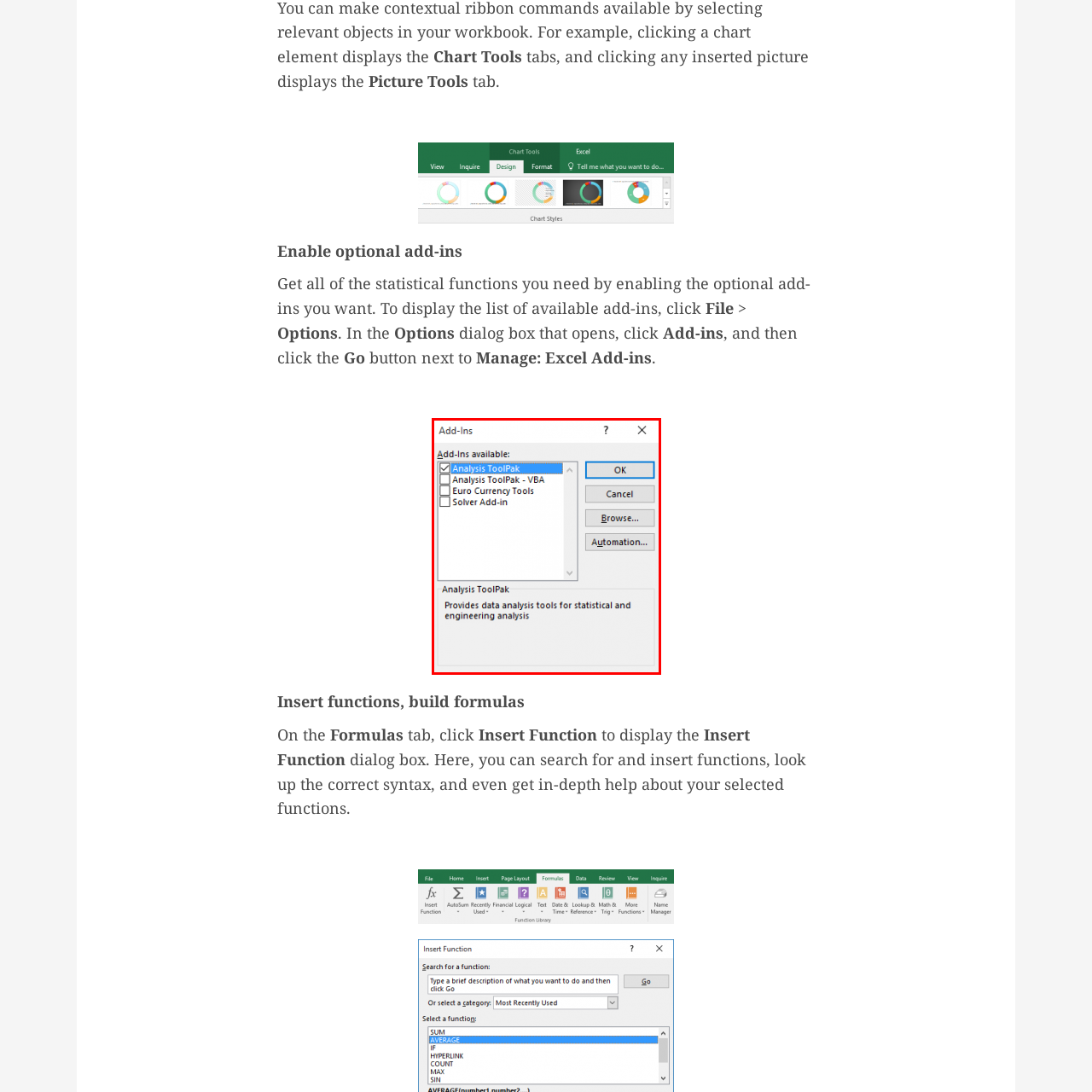Thoroughly describe the scene captured inside the red-bordered image.

The image displays a dialog box labeled "Add-Ins" from Microsoft Excel. This interface allows users to manage various add-ins available for enhanced functionality within the application. In this specific instance, the "Analysis ToolPak" and "Analysis ToolPak - VBA" are highlighted as selected options. Additionally, users can select other add-ins such as "Euro Currency Tools" and "Solver Add-in," which are listed below. 

The dialog box contains buttons for confirming selections with "OK," canceling actions, and browsing for more options. Below the list of add-ins, a description for the "Analysis ToolPak" is provided, explaining that it offers data analysis tools aimed at statistical and engineering applications. This tool aids users in performing complex data analyses, making it easier to interpret and manipulate data effectively.